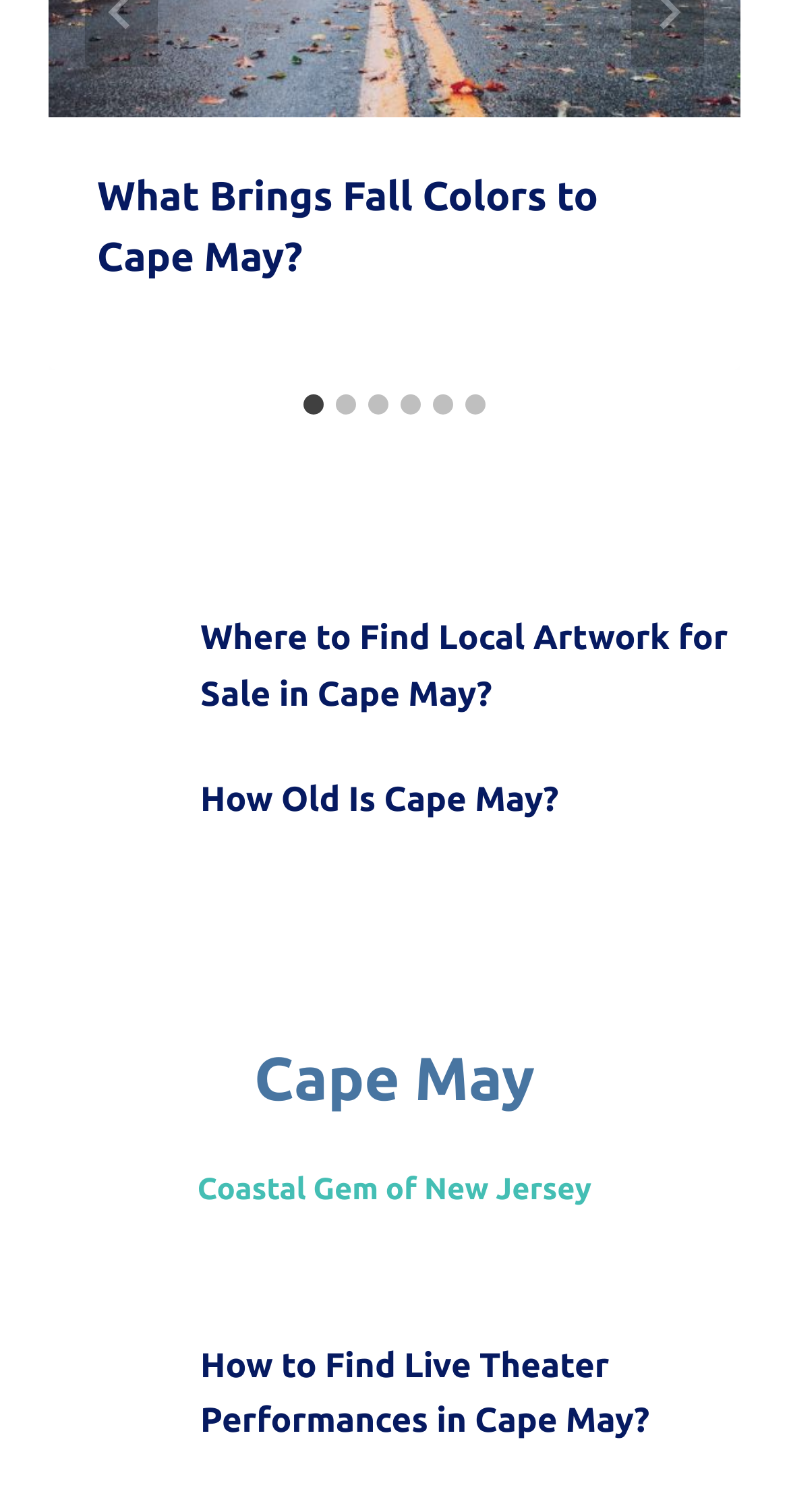Given the description "aria-label="Go to slide 1"", provide the bounding box coordinates of the corresponding UI element.

[0.385, 0.261, 0.41, 0.274]